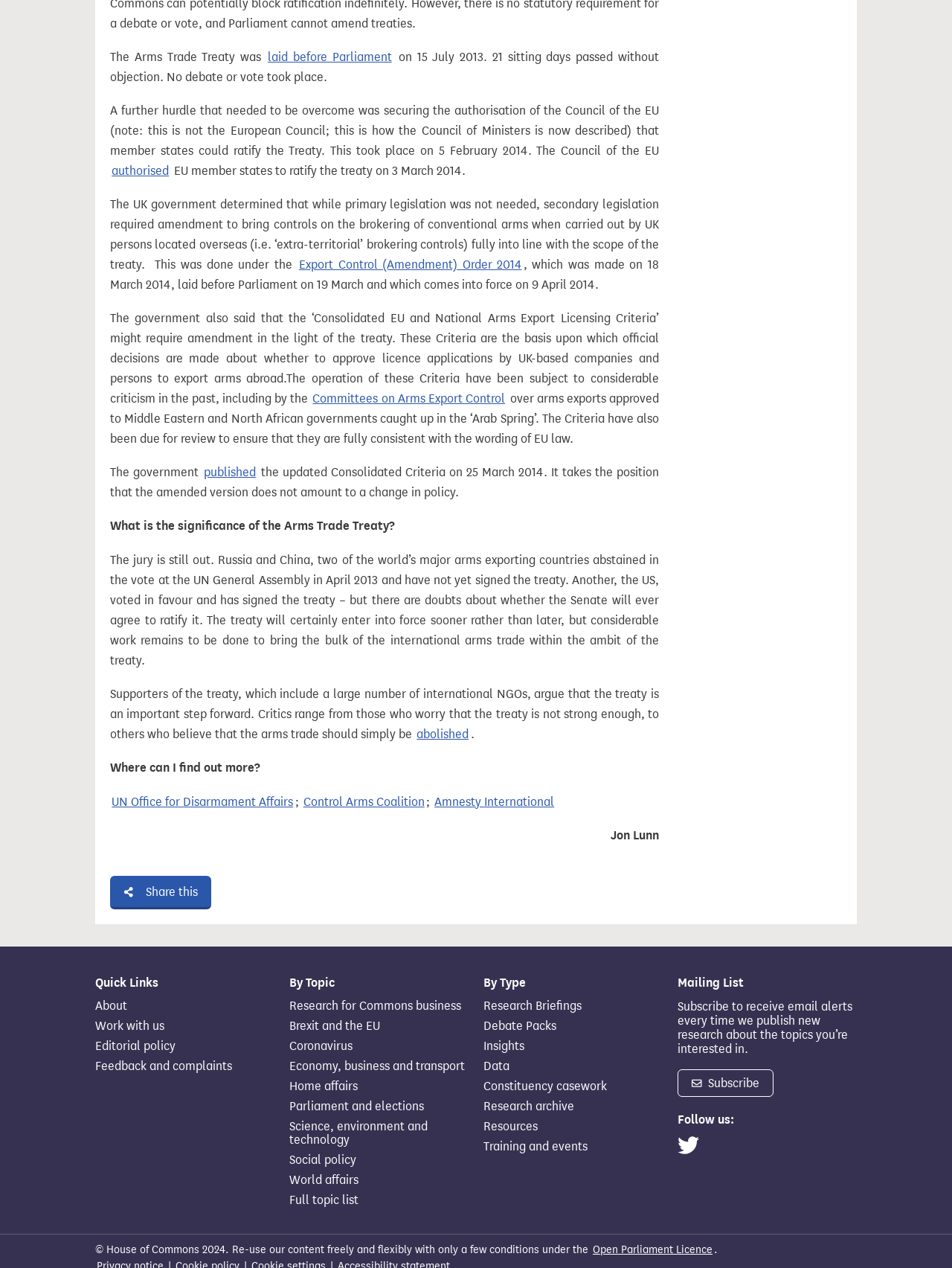Please specify the bounding box coordinates of the element that should be clicked to execute the given instruction: 'Read more about 'Export Control (Amendment) Order 2014''. Ensure the coordinates are four float numbers between 0 and 1, expressed as [left, top, right, bottom].

[0.312, 0.202, 0.55, 0.216]